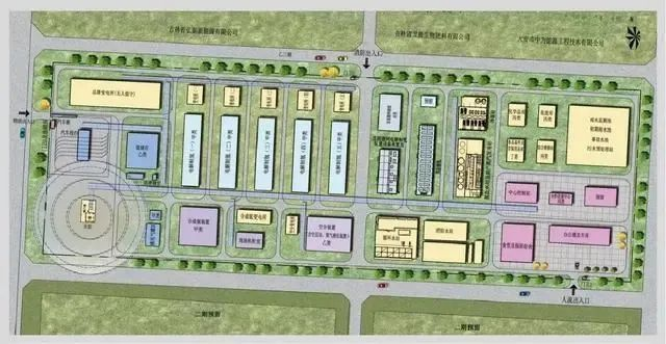Answer the following in one word or a short phrase: 
What surrounds the facility in the image?

Landscaped green spaces